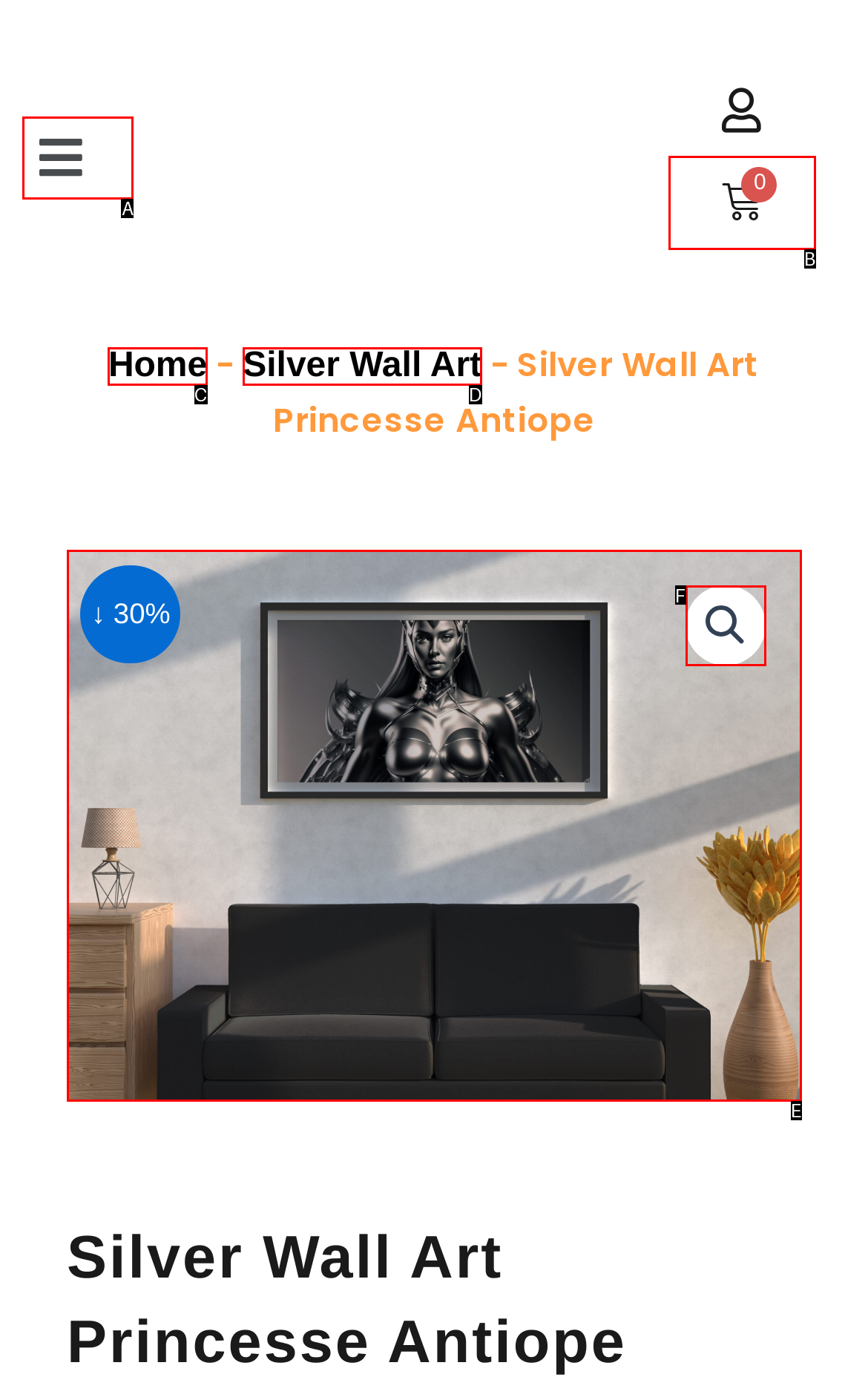Select the letter of the option that corresponds to: Home
Provide the letter from the given options.

C